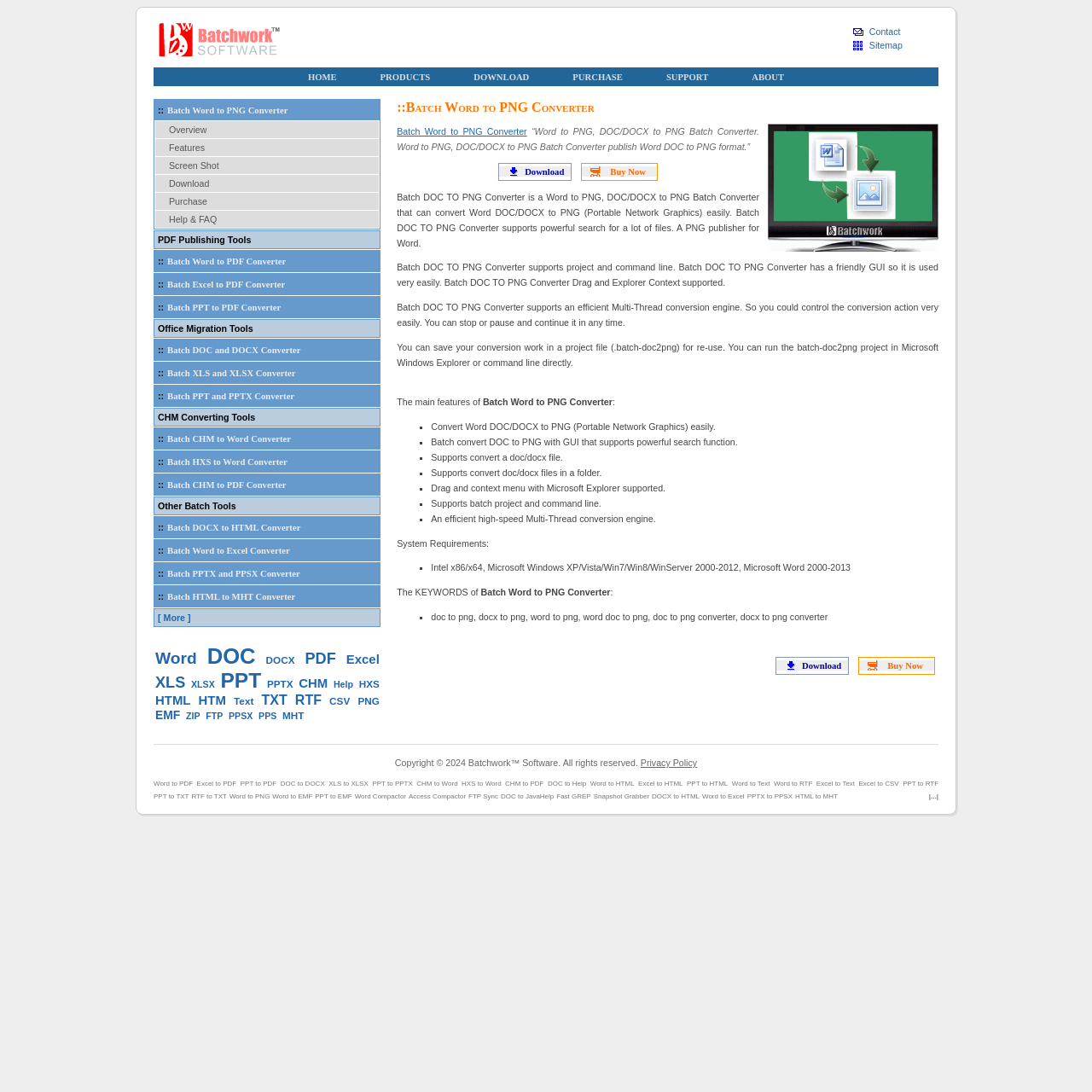Please indicate the bounding box coordinates of the element's region to be clicked to achieve the instruction: "Buy the Batch Word to PNG Converter now". Provide the coordinates as four float numbers between 0 and 1, i.e., [left, top, right, bottom].

[0.532, 0.149, 0.602, 0.166]